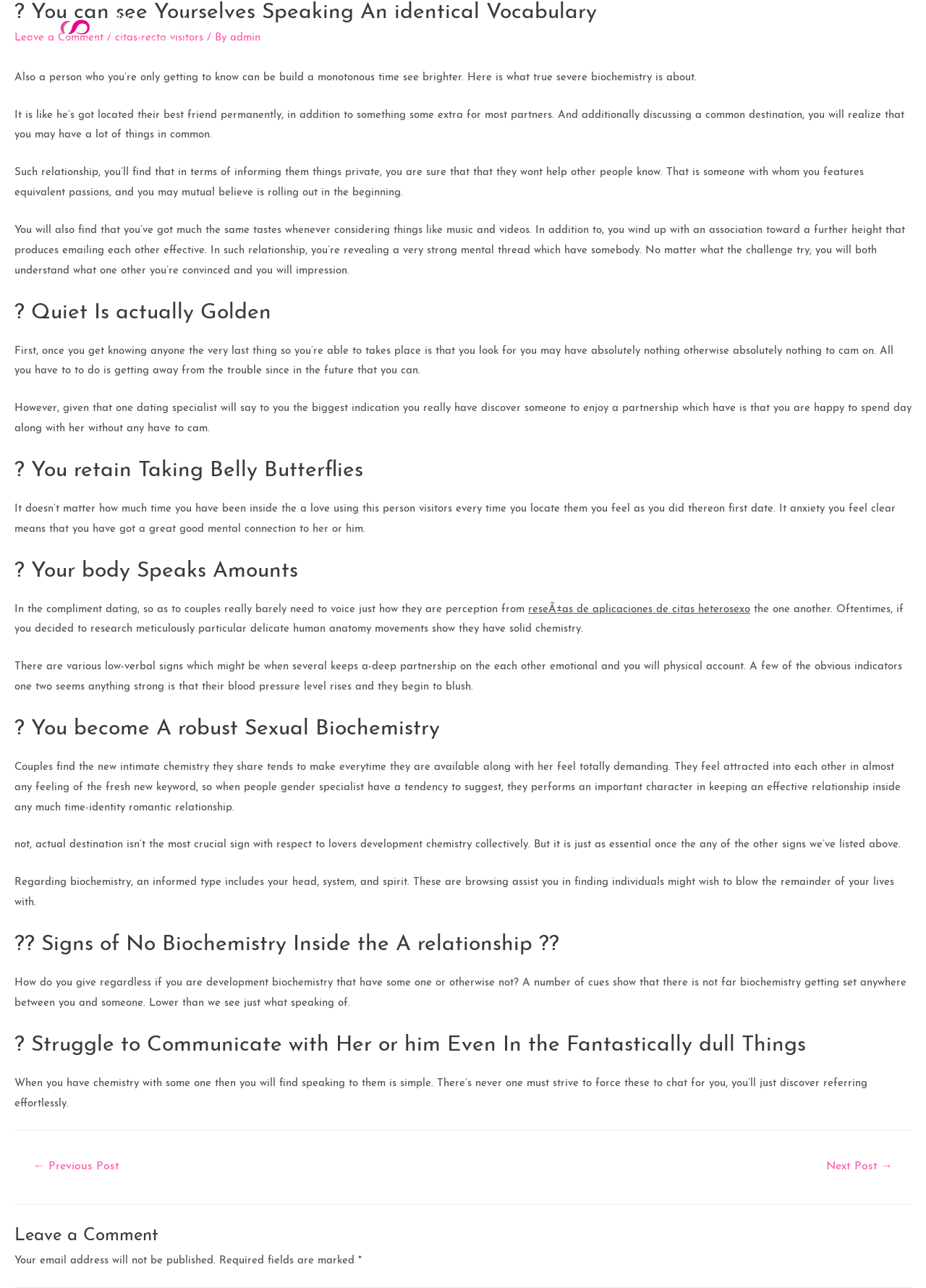What is the main topic of this webpage?
From the details in the image, answer the question comprehensively.

Based on the content of the webpage, it appears to be discussing the signs of chemistry in a relationship, including the ability to communicate easily, feeling a strong connection, and having a deep emotional and physical bond.